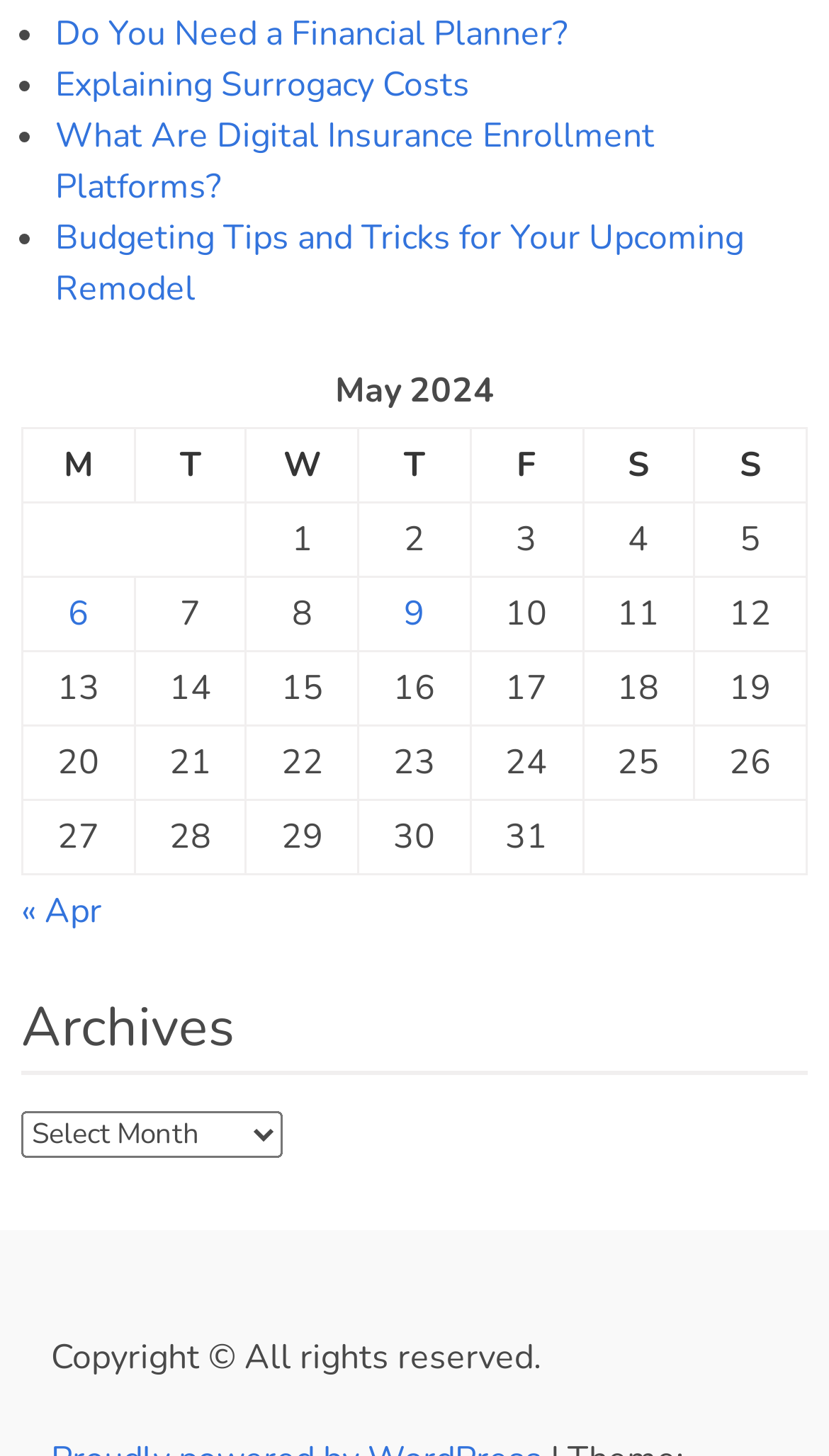How many links are there in the list?
Refer to the screenshot and deliver a thorough answer to the question presented.

There are four links in the list: 'Do You Need a Financial Planner?', 'Explaining Surrogacy Costs', 'What Are Digital Insurance Enrollment Platforms?', and 'Budgeting Tips and Tricks for Your Upcoming Remodel'.